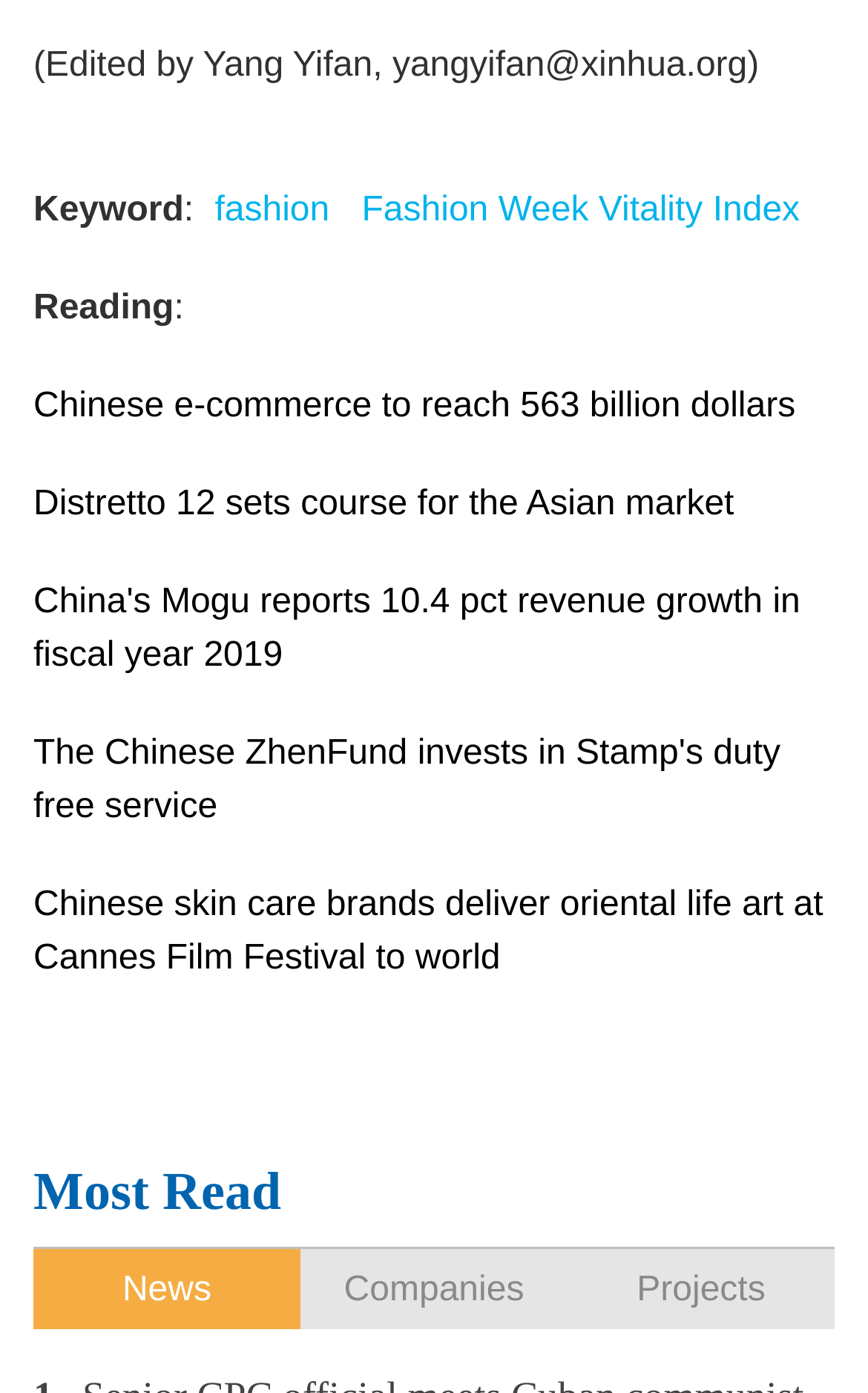Specify the bounding box coordinates (top-left x, top-left y, bottom-right x, bottom-right y) of the UI element in the screenshot that matches this description: fashion

[0.235, 0.129, 0.392, 0.172]